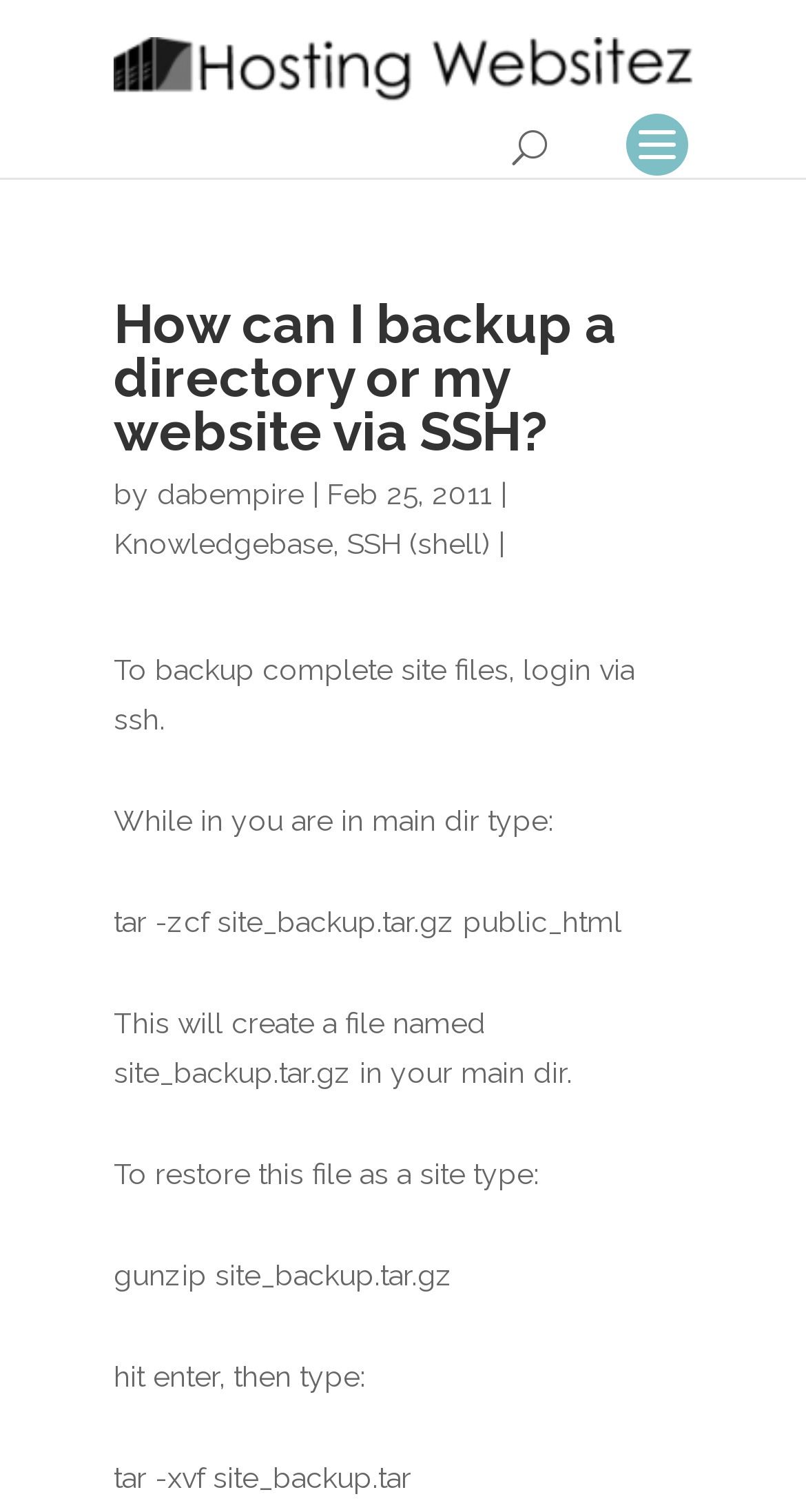What is the date of this tutorial?
Use the information from the screenshot to give a comprehensive response to the question.

The date of this tutorial is February 25, 2011, as indicated by the text '| Feb 25, 2011 |' on the webpage, which suggests that the tutorial was published or updated on this date.